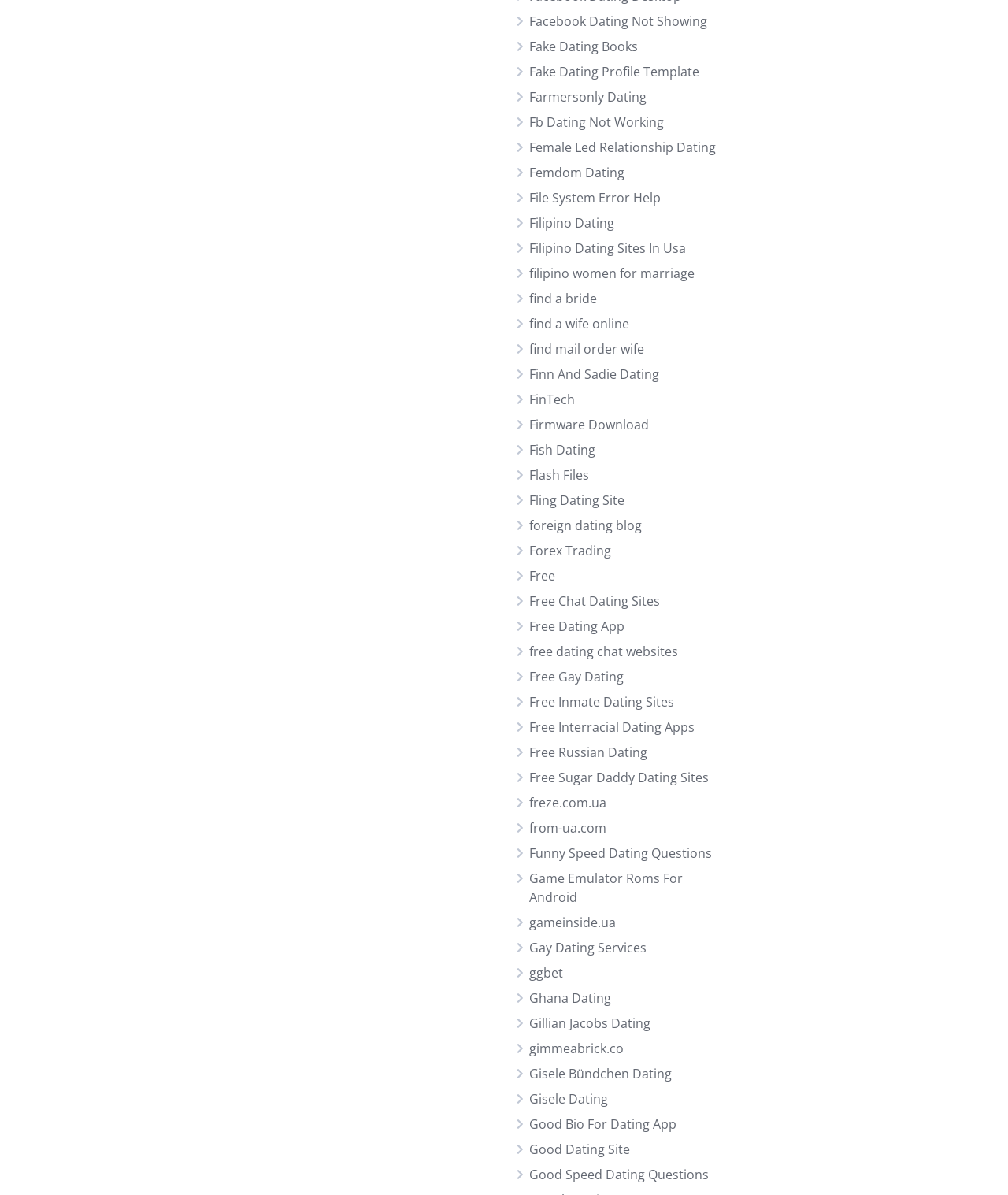How many links are on the webpage?
Look at the screenshot and respond with a single word or phrase.

40